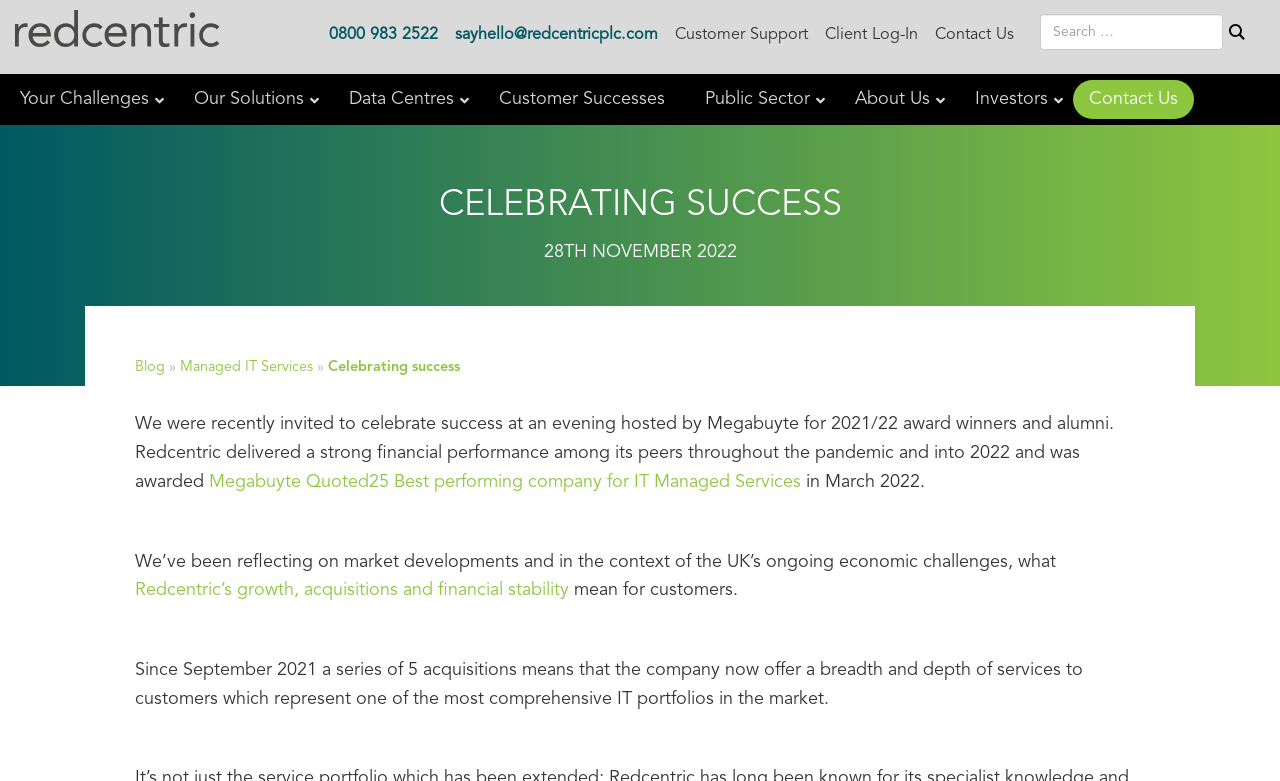What is the company's recent achievement? Examine the screenshot and reply using just one word or a brief phrase.

Megabuyte Quoted25 Best performing company for IT Managed Services